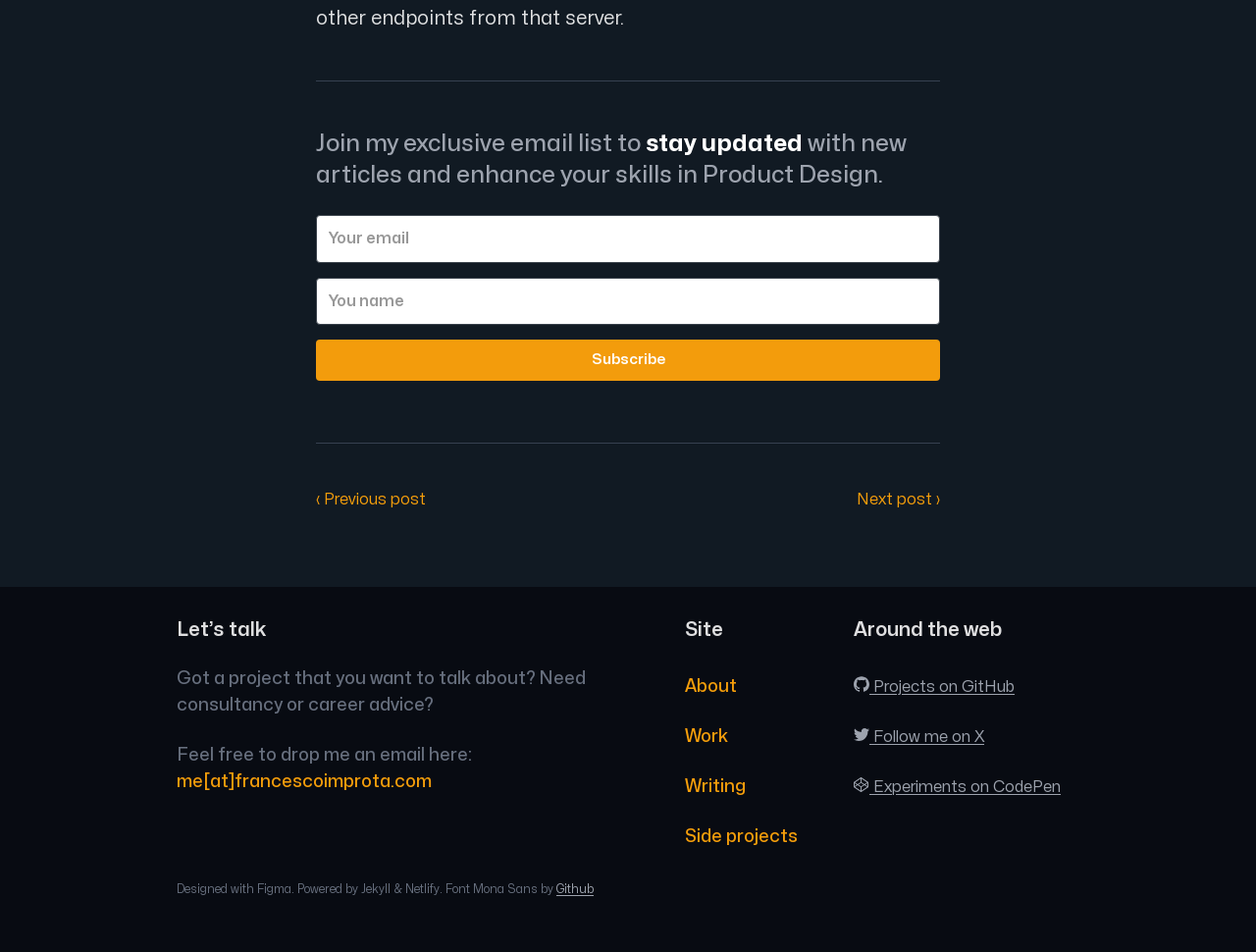What is the name of the font used on the website?
Use the information from the screenshot to give a comprehensive response to the question.

The name of the font used on the website can be found at the bottom of the page, where it says 'Font Mona Sans by...' which indicates that the font used is Mona Sans.